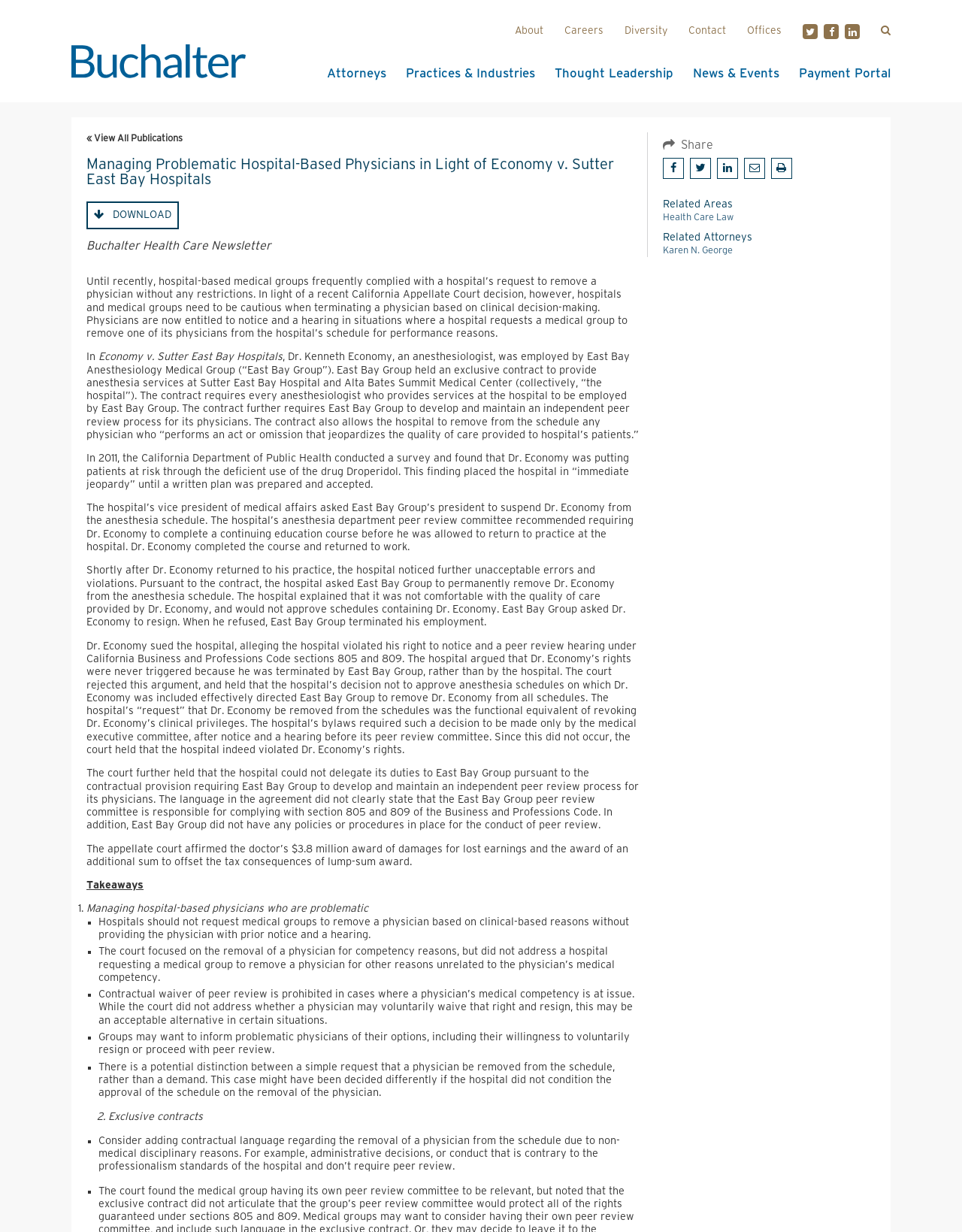What is the purpose of the peer review process? Look at the image and give a one-word or short phrase answer.

To evaluate physician competency